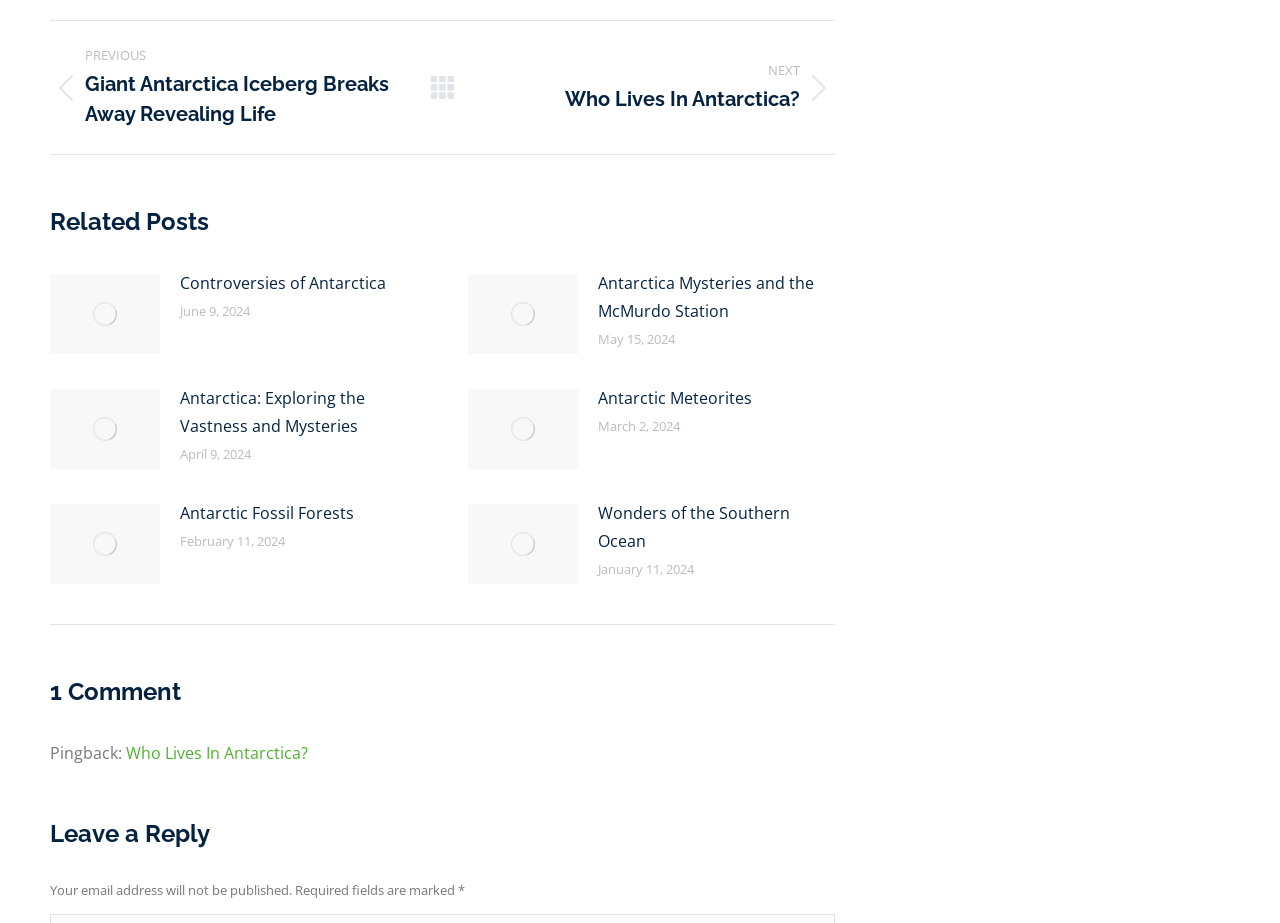What is the title of the next post?
Your answer should be a single word or phrase derived from the screenshot.

Who Lives In Antarctica?